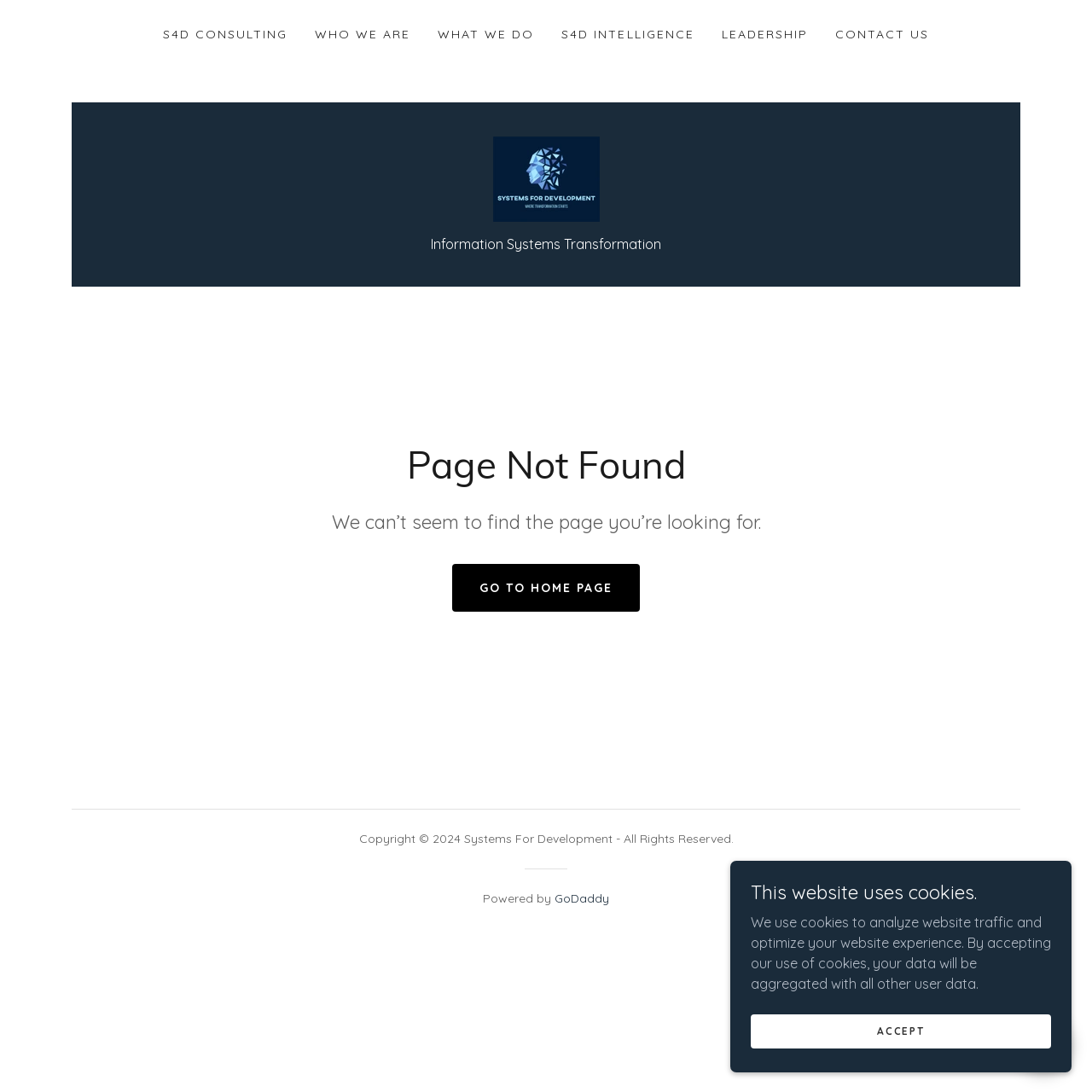Elaborate on the webpage's design and content in a detailed caption.

The webpage is titled "Systems For Development" and appears to be a 404 error page, indicating that the requested page cannot be found. 

At the top of the page, there is a main navigation menu with six links: "S4D CONSULTING", "WHO WE ARE", "WHAT WE DO", "S4D INTELLIGENCE", "LEADERSHIP", and "CONTACT US". These links are positioned horizontally across the top of the page, with "S4D CONSULTING" on the left and "CONTACT US" on the right.

Below the navigation menu, there is a large link with the text "Systems For Development" accompanied by an image with the same text. This element is centered on the page.

The main content of the page is a heading that reads "Information Systems Transformation", followed by a heading that reads "Page Not Found". Below this, there is a paragraph of text that explains that the requested page cannot be found. 

Underneath this text, there is a link to "GO TO HOME PAGE". 

At the bottom of the page, there is a footer section that contains copyright information, a statement about the website being powered by GoDaddy, and a link to GoDaddy. 

Additionally, there is a notification about the website using cookies, which includes a paragraph of text explaining the use of cookies and a link to "ACCEPT" the use of cookies. This notification is positioned at the bottom right of the page and also includes a small image.